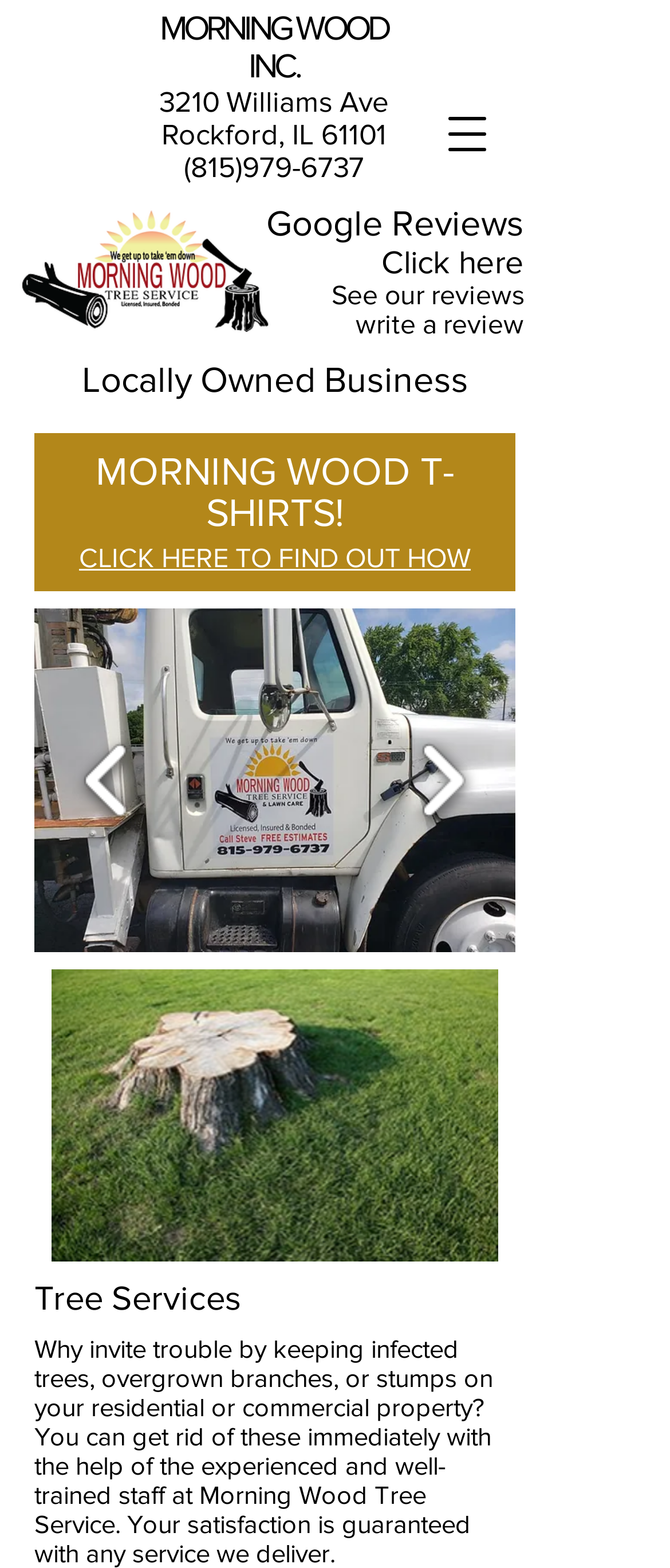Find the bounding box coordinates of the UI element according to this description: "(815)979-6737".

[0.274, 0.095, 0.544, 0.116]